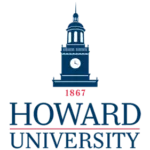Give a detailed account of what is happening in the image.

This image features the logo of Howard University, which prominently displays the institution's name in bold letters beneath a stylized clock tower. The design incorporates the year "1867," indicating the university's founding. The logo's color palette features a deep blue, symbolizing strength and reliability, and is set against a plain background to enhance visibility. This design reflects Howard University's long history and commitment to education, serving as a recognizable emblem for students, alumni, and the broader community.